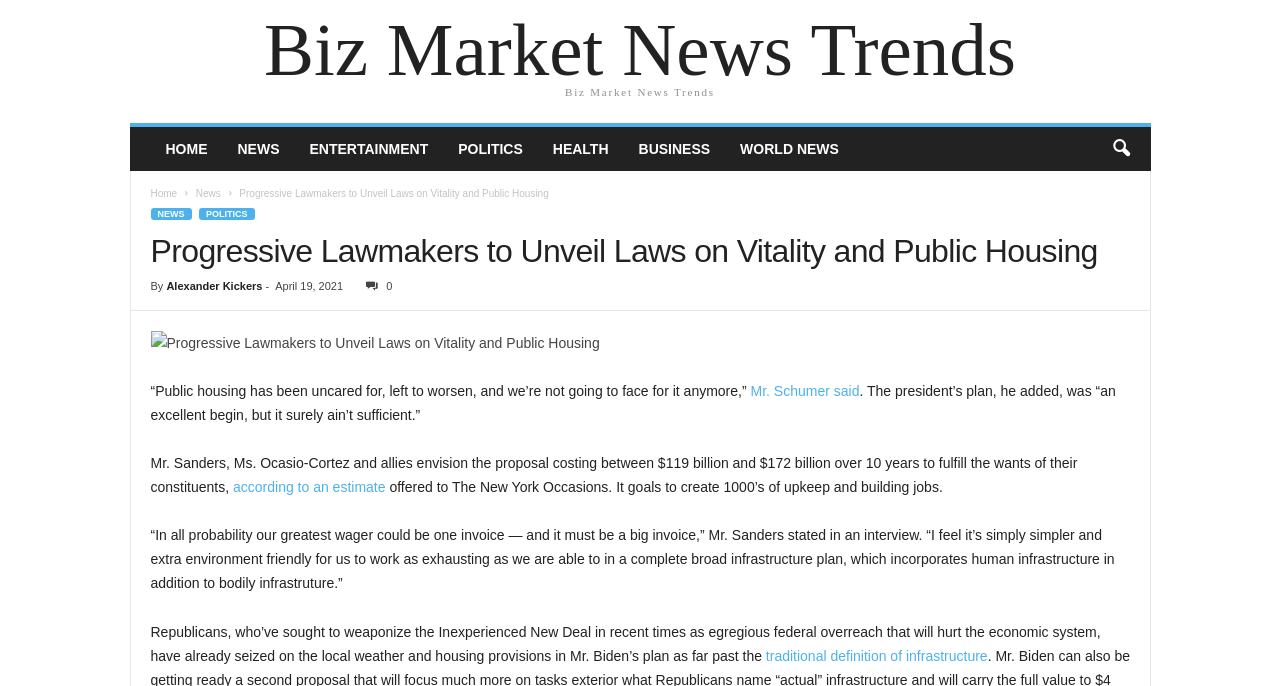Locate the bounding box coordinates of the element that should be clicked to execute the following instruction: "Click on the link to read more about Mr. Schumer's statement".

[0.586, 0.558, 0.671, 0.582]